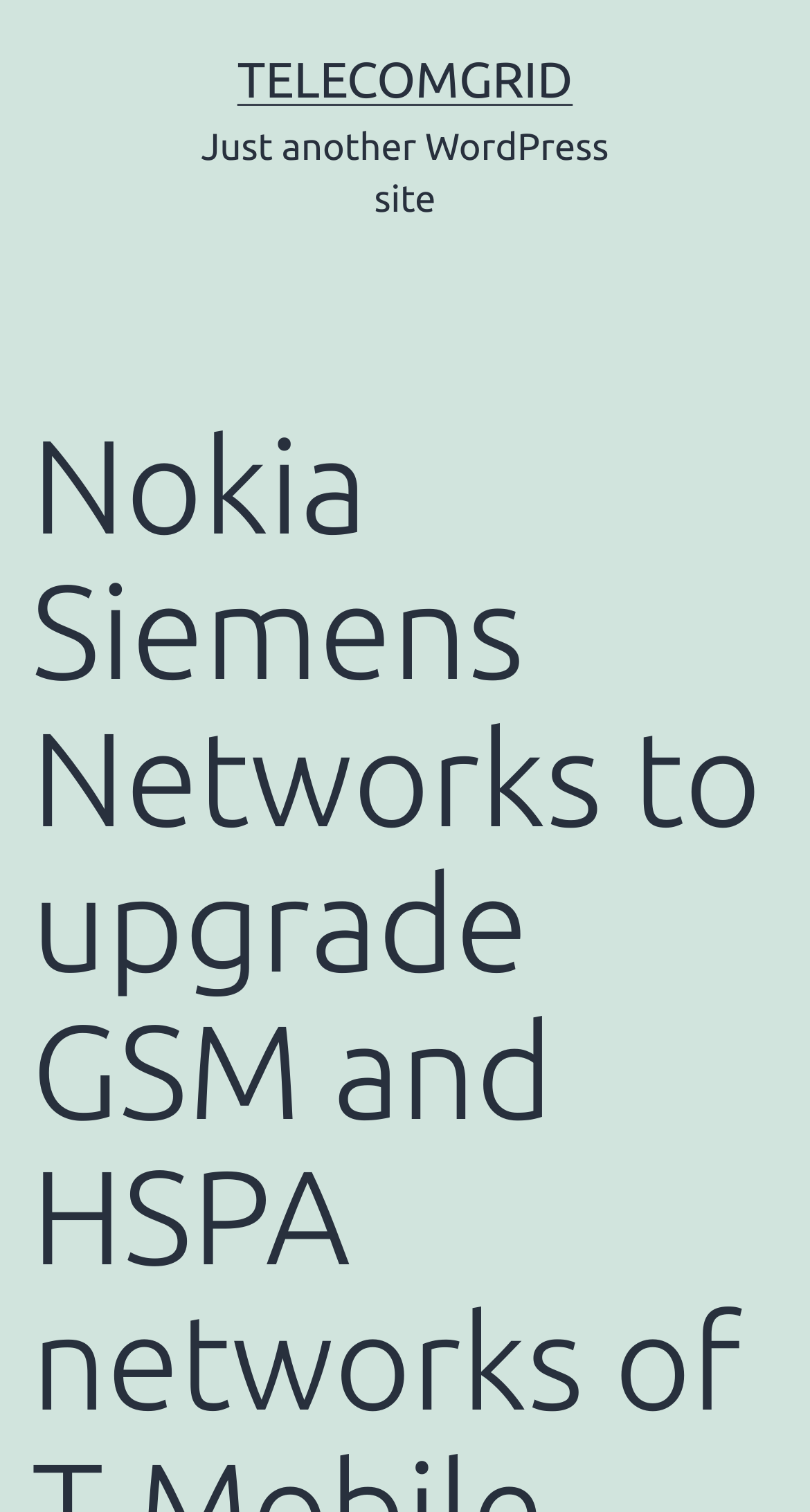From the element description TelecomGrid, predict the bounding box coordinates of the UI element. The coordinates must be specified in the format (top-left x, top-left y, bottom-right x, bottom-right y) and should be within the 0 to 1 range.

[0.293, 0.034, 0.707, 0.071]